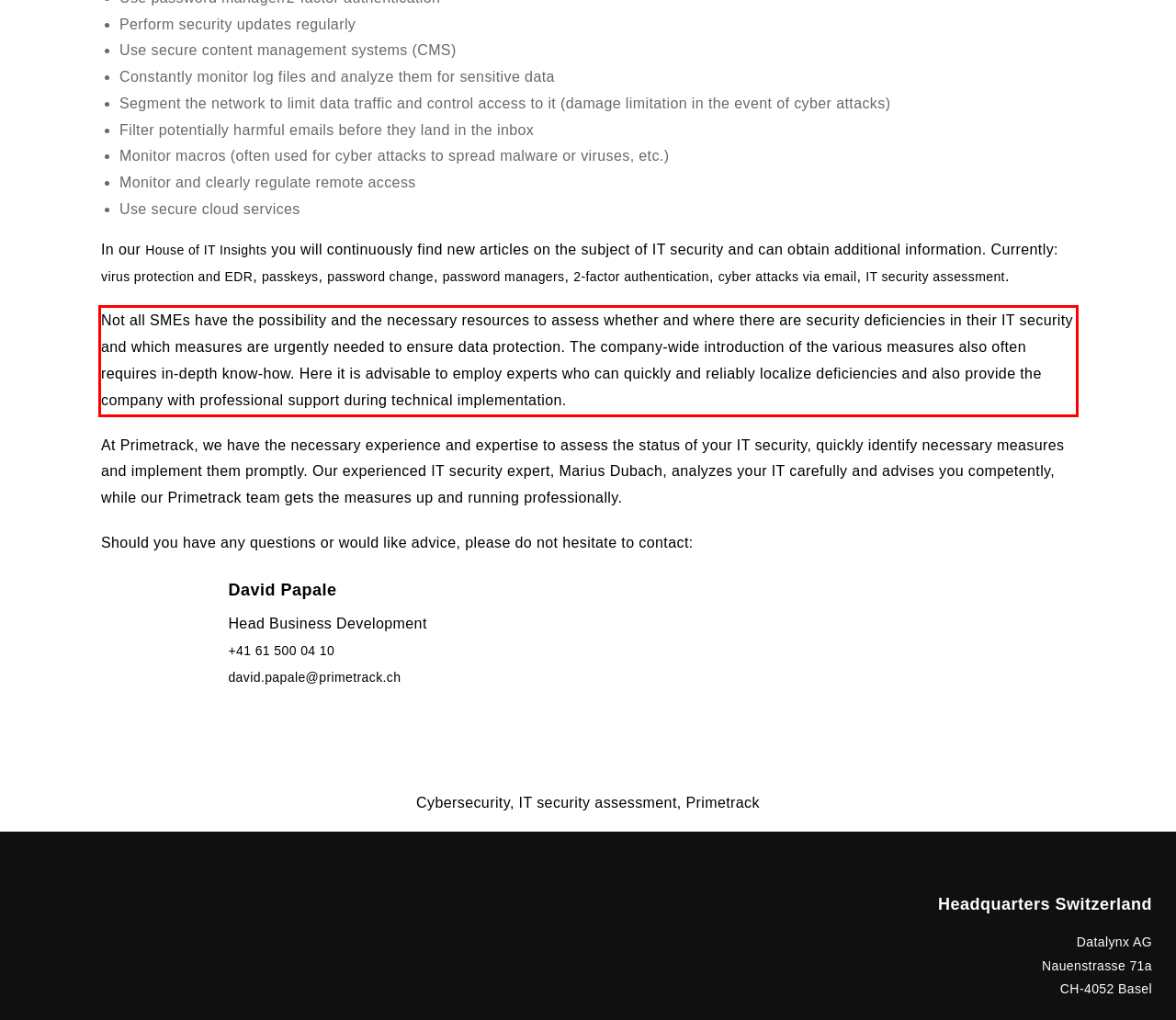You have a screenshot with a red rectangle around a UI element. Recognize and extract the text within this red bounding box using OCR.

Not all SMEs have the possibility and the necessary resources to assess whether and where there are security deficiencies in their IT security and which measures are urgently needed to ensure data protection. The company-wide introduction of the various measures also often requires in-depth know-how. Here it is advisable to employ experts who can quickly and reliably localize deficiencies and also provide the company with professional support during technical implementation.